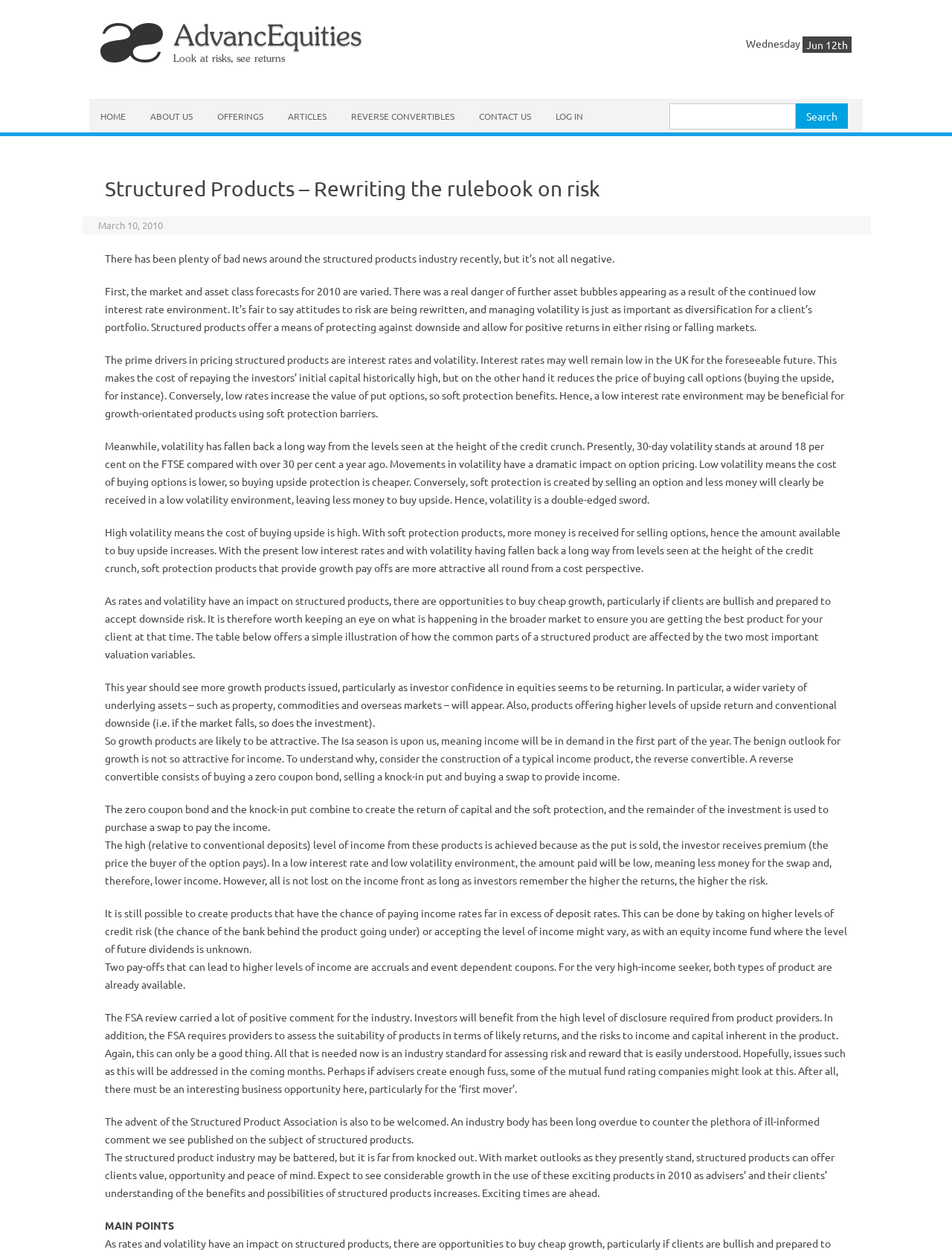Identify the bounding box coordinates of the area that should be clicked in order to complete the given instruction: "Go to HOME page". The bounding box coordinates should be four float numbers between 0 and 1, i.e., [left, top, right, bottom].

[0.094, 0.079, 0.144, 0.106]